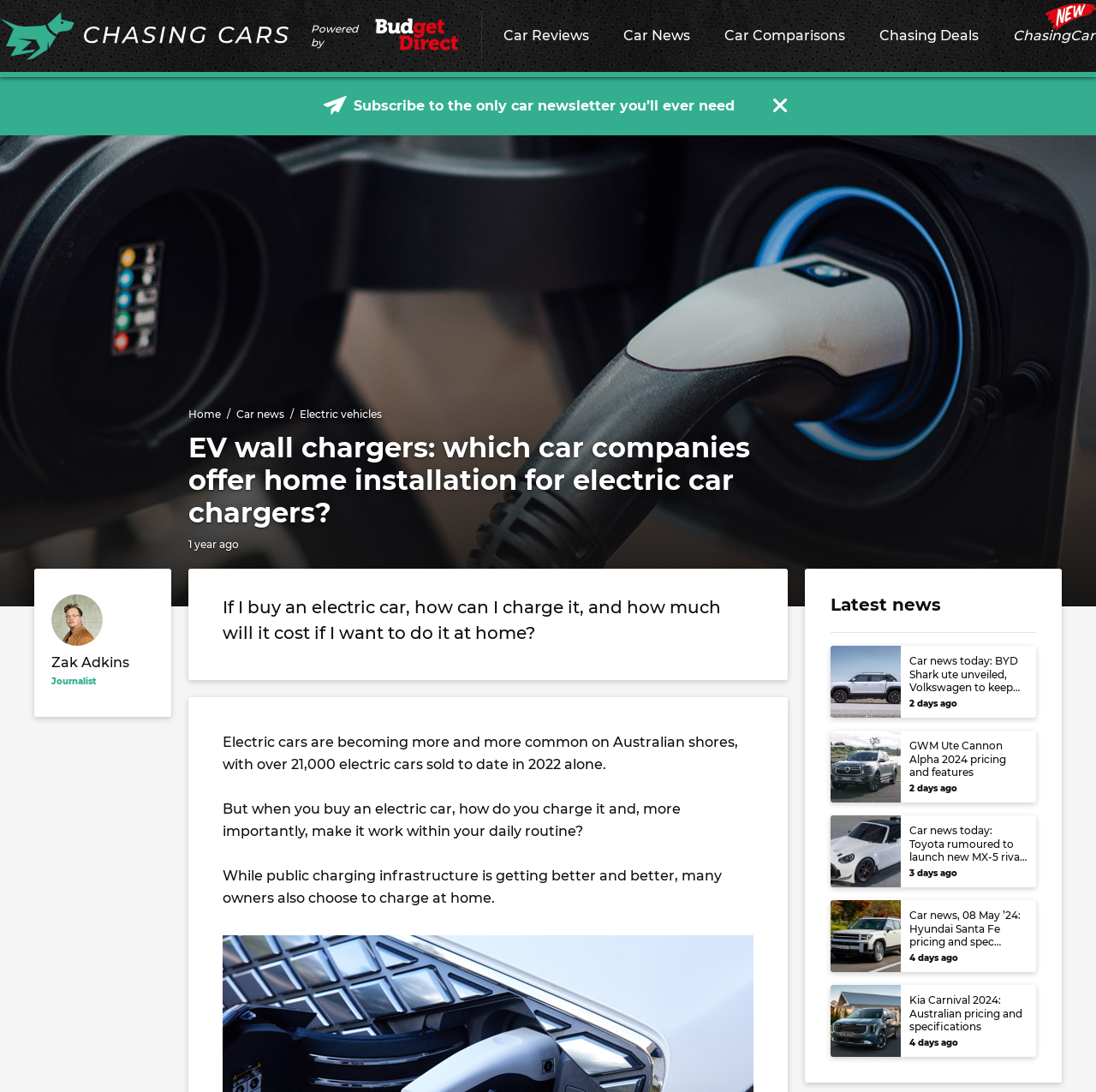Please identify the bounding box coordinates of the area I need to click to accomplish the following instruction: "Subscribe to the car newsletter".

[0.322, 0.018, 0.67, 0.035]